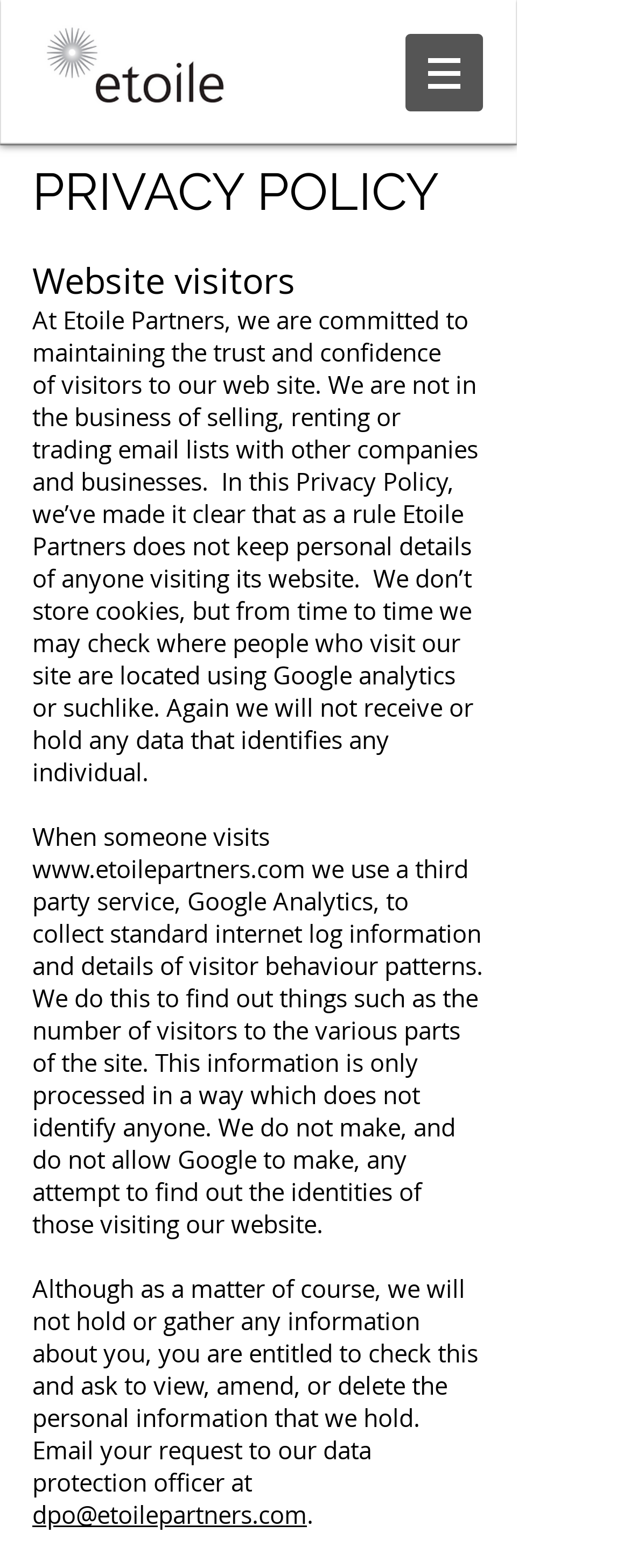What is the name of the website?
Based on the visual details in the image, please answer the question thoroughly.

The webpage contains a link with the text 'www.etoilepartners.com', which suggests that it is the name of the website.